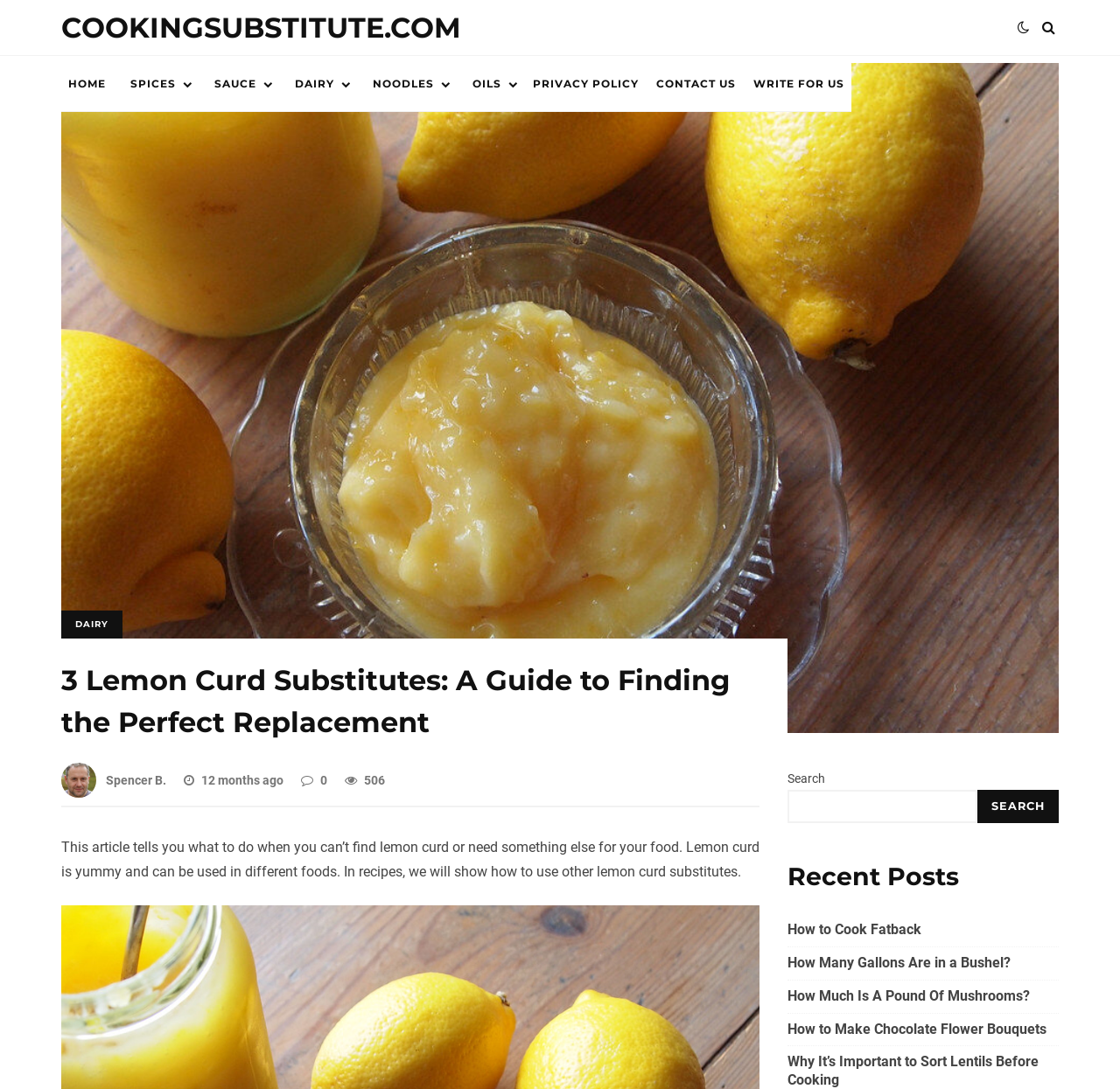Determine the bounding box coordinates of the area to click in order to meet this instruction: "Check the Recent Posts section".

[0.703, 0.788, 0.945, 0.822]